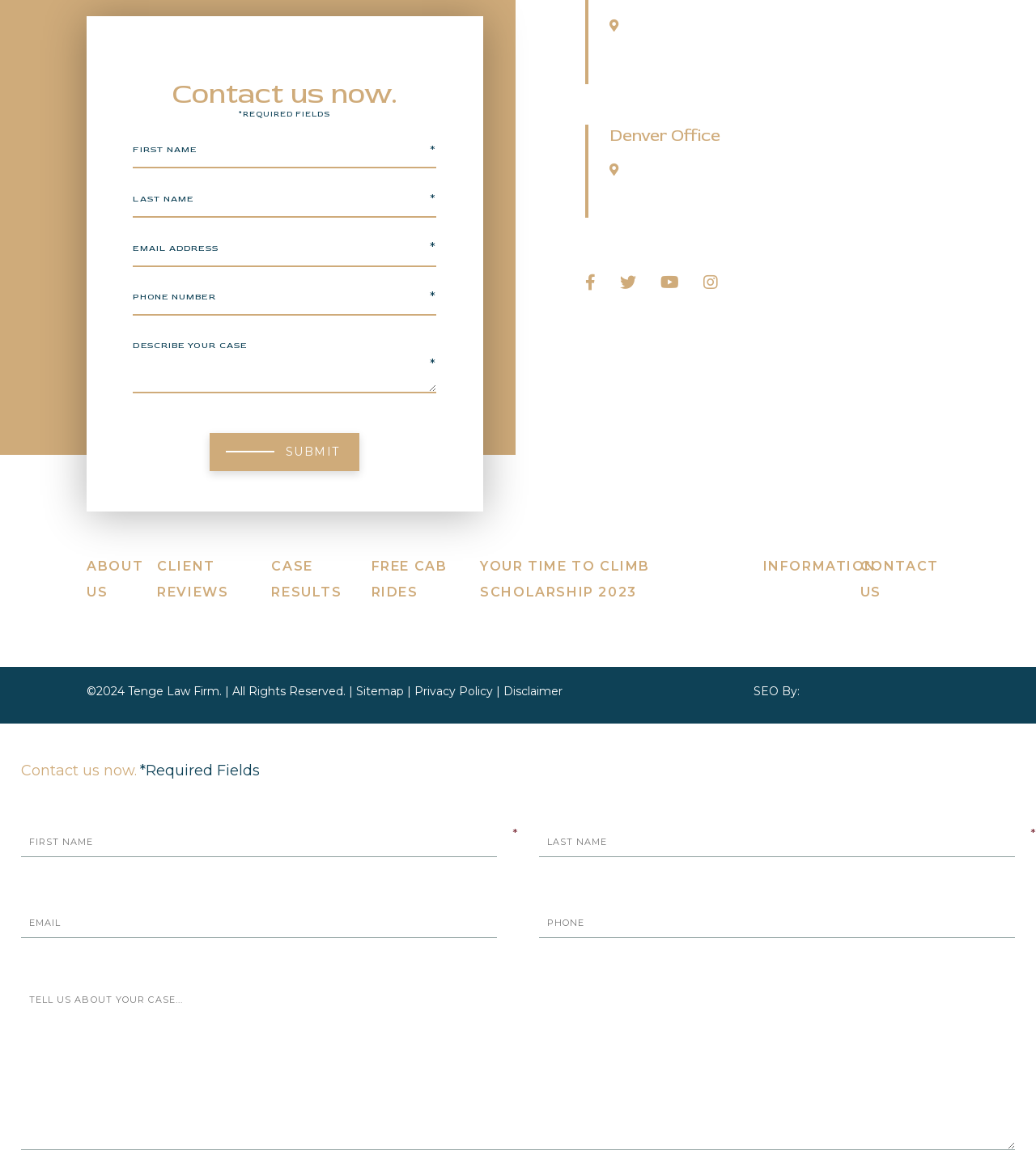Provide a short, one-word or phrase answer to the question below:
What is the name of the law firm?

Tenge Law Firm